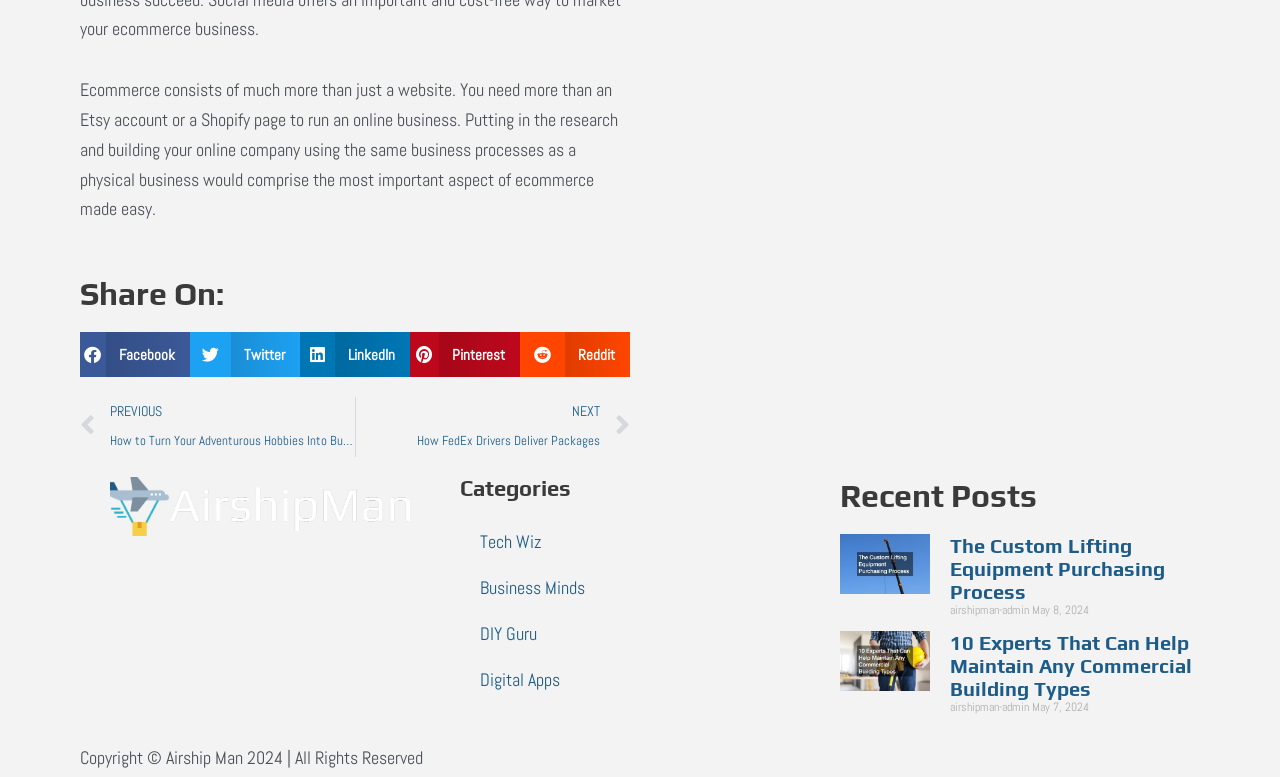Using a single word or phrase, answer the following question: 
What is the topic of the first article?

Custom Lifting Equipment